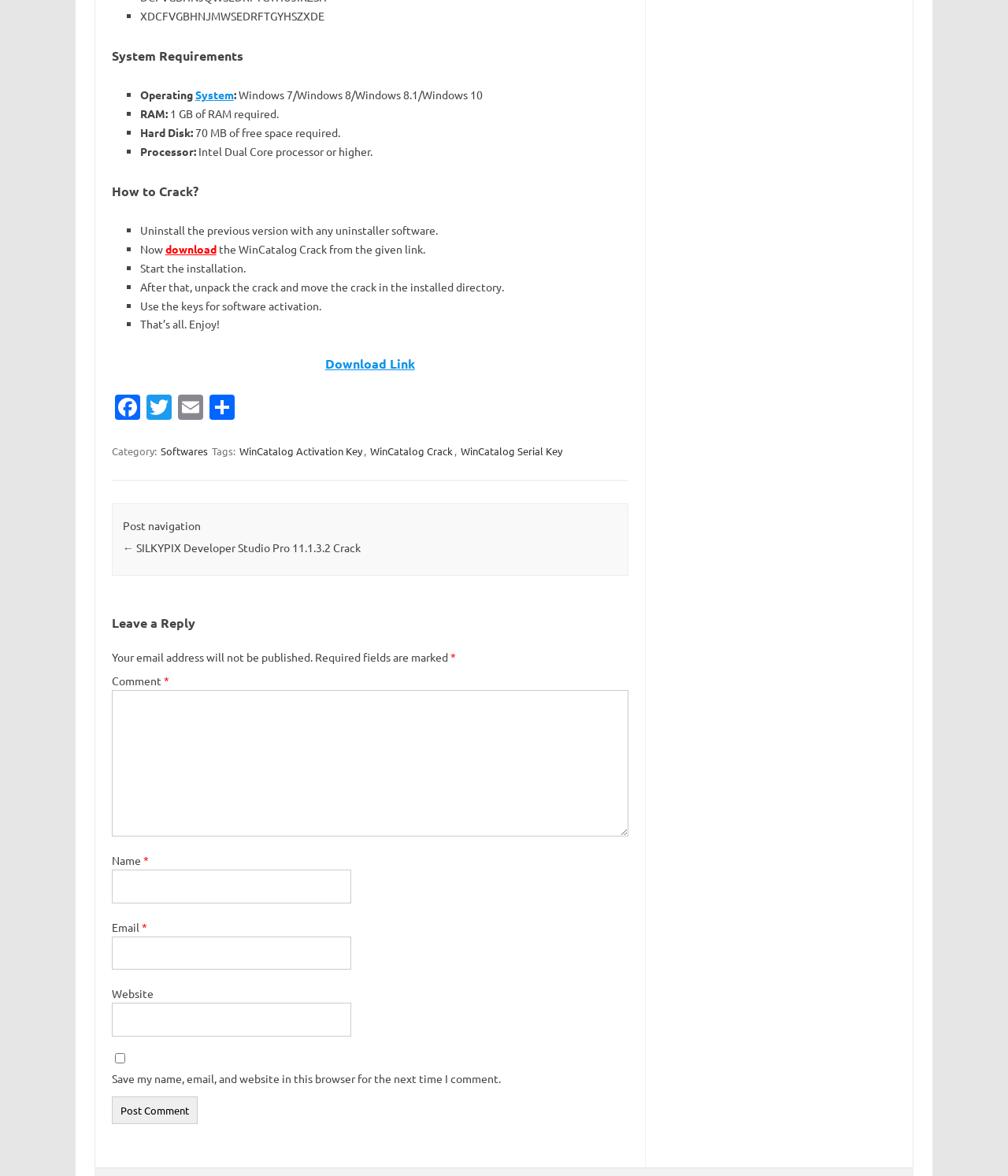How many steps are there to crack the software?
Please answer the question with a detailed and comprehensive explanation.

The steps to crack the software are listed under the 'How to Crack?' heading, which includes uninstalling the previous version, downloading the crack, starting the installation, unpacking the crack, moving the crack to the installed directory, and using the keys for software activation. There are 6 steps in total.